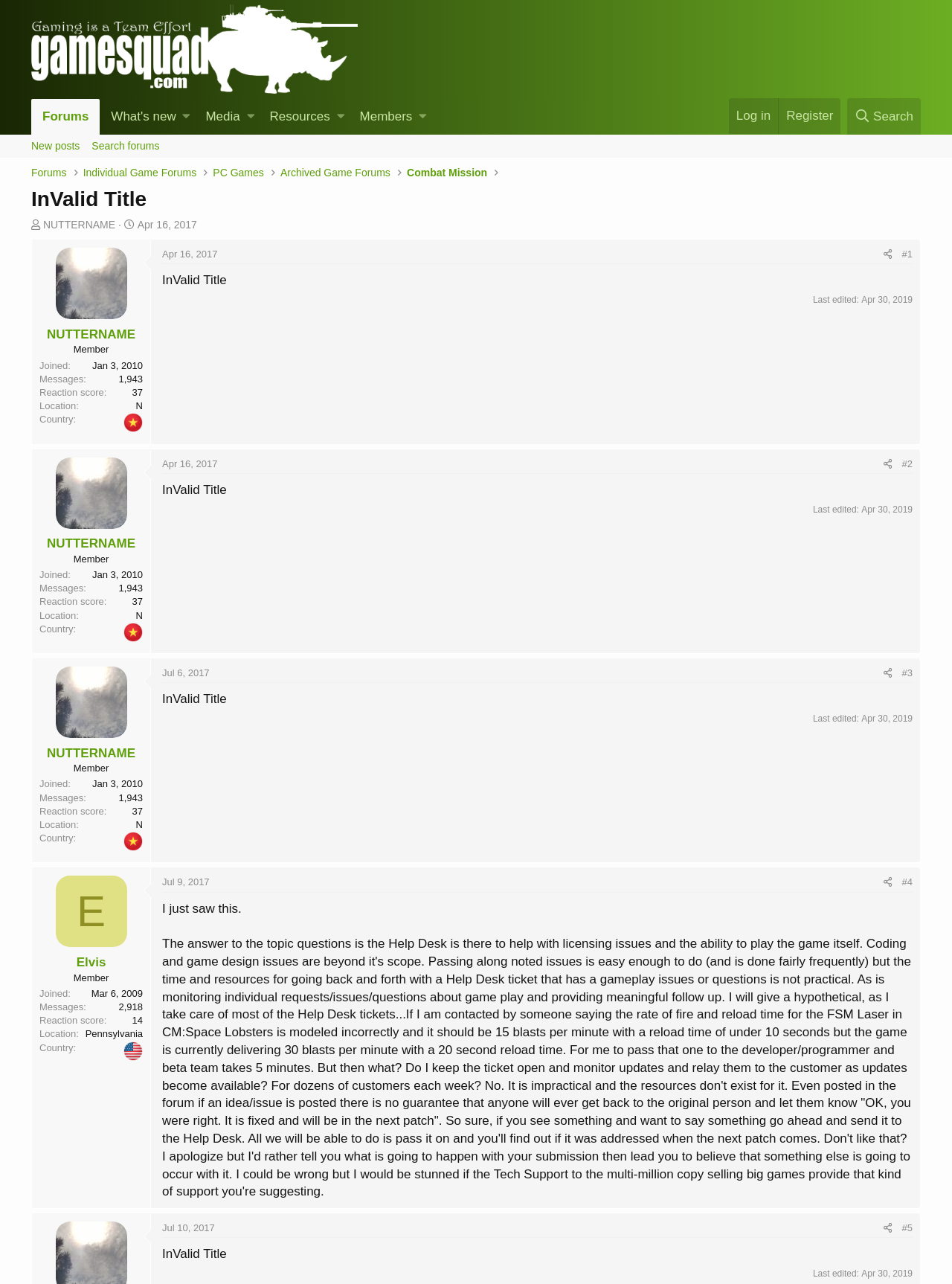What is the start date of the thread?
Based on the image content, provide your answer in one word or a short phrase.

Apr 16, 2017